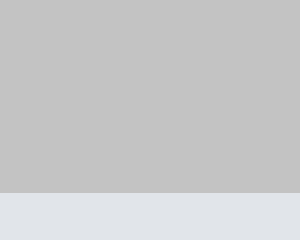Provide a comprehensive description of the image.

The image associated with the 49th EUROSAI Governing Board and Coordination Team Meetings captures a moment from the significant gatherings held in Gdańsk, Poland, from March 13 to March 15, 2018. These meetings brought together representatives from various Supreme Audit Institutions (SAIs), including those from Poland, Czech Republic, Sweden, Germany, and Spain. Under the chairmanship of the EUROSAI President, Mr. Seyit Ahmet BAŞ, the sessions focused on strategic and administrative issues vital for the implementation of EUROSAI's Strategic Goals and Operational Plan. The meetings facilitated crucial discussions on governance, financial matters, and the activities of EUROSAI Working Groups and Task Forces, collectively aimed at strengthening oversight and collaboration within the European Supreme Audit community.